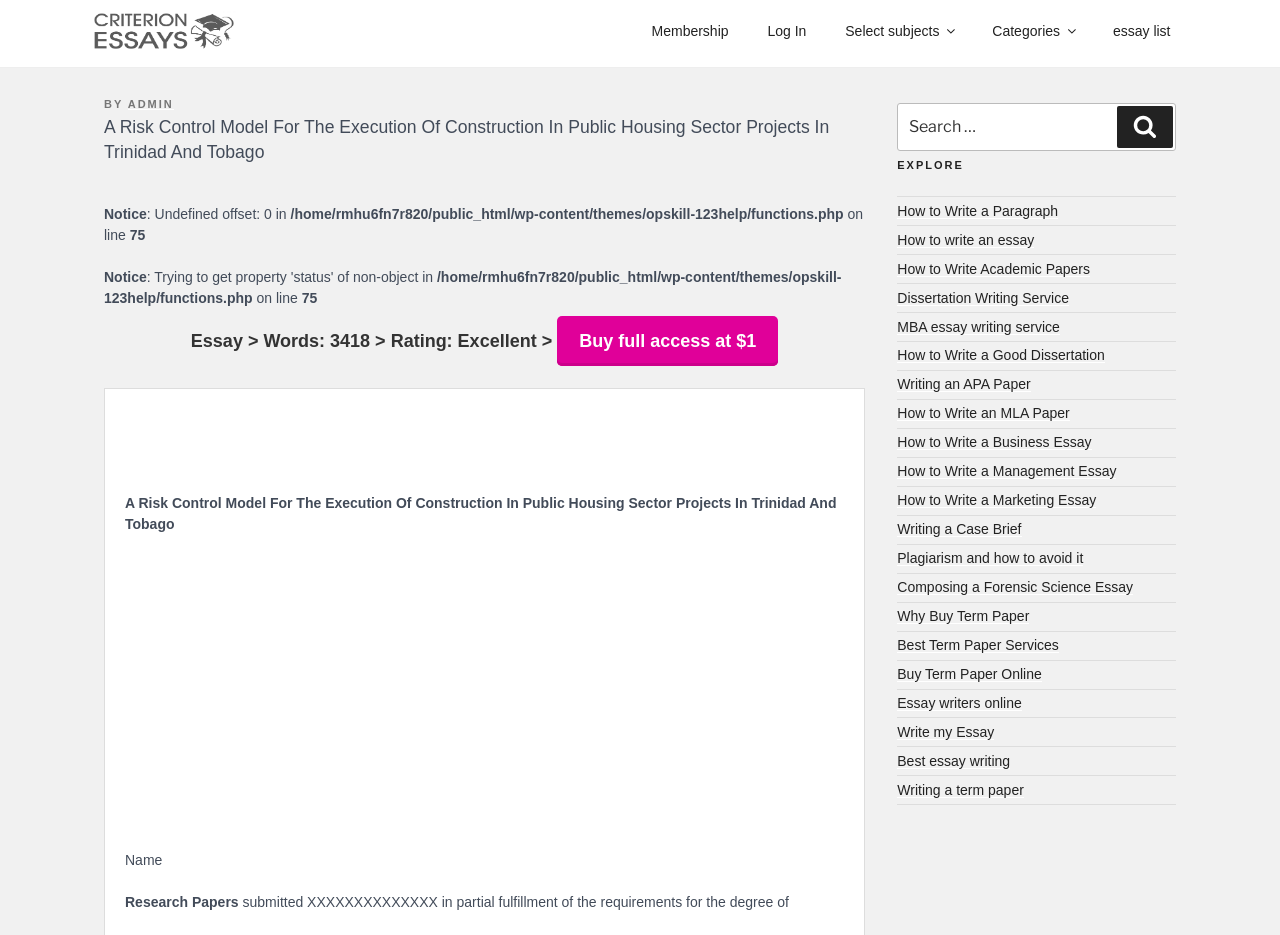What is the purpose of the 'Explore' section?
Please give a well-detailed answer to the question.

The 'Explore' section appears to provide resources and links to various topics related to essay writing, such as 'How to Write a Paragraph', 'How to write an essay', and 'Dissertation Writing Service', suggesting that its purpose is to provide users with helpful resources and information.